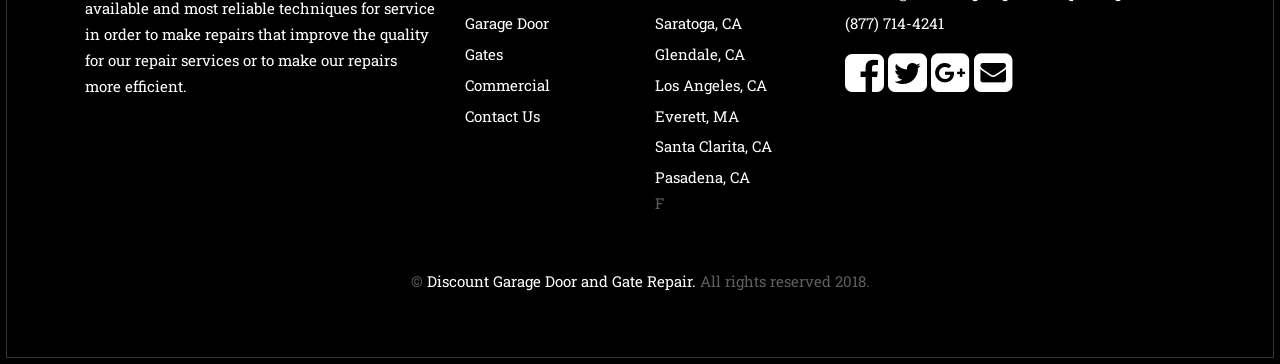Please identify the bounding box coordinates for the region that you need to click to follow this instruction: "Click on Garage Door".

[0.363, 0.036, 0.429, 0.091]